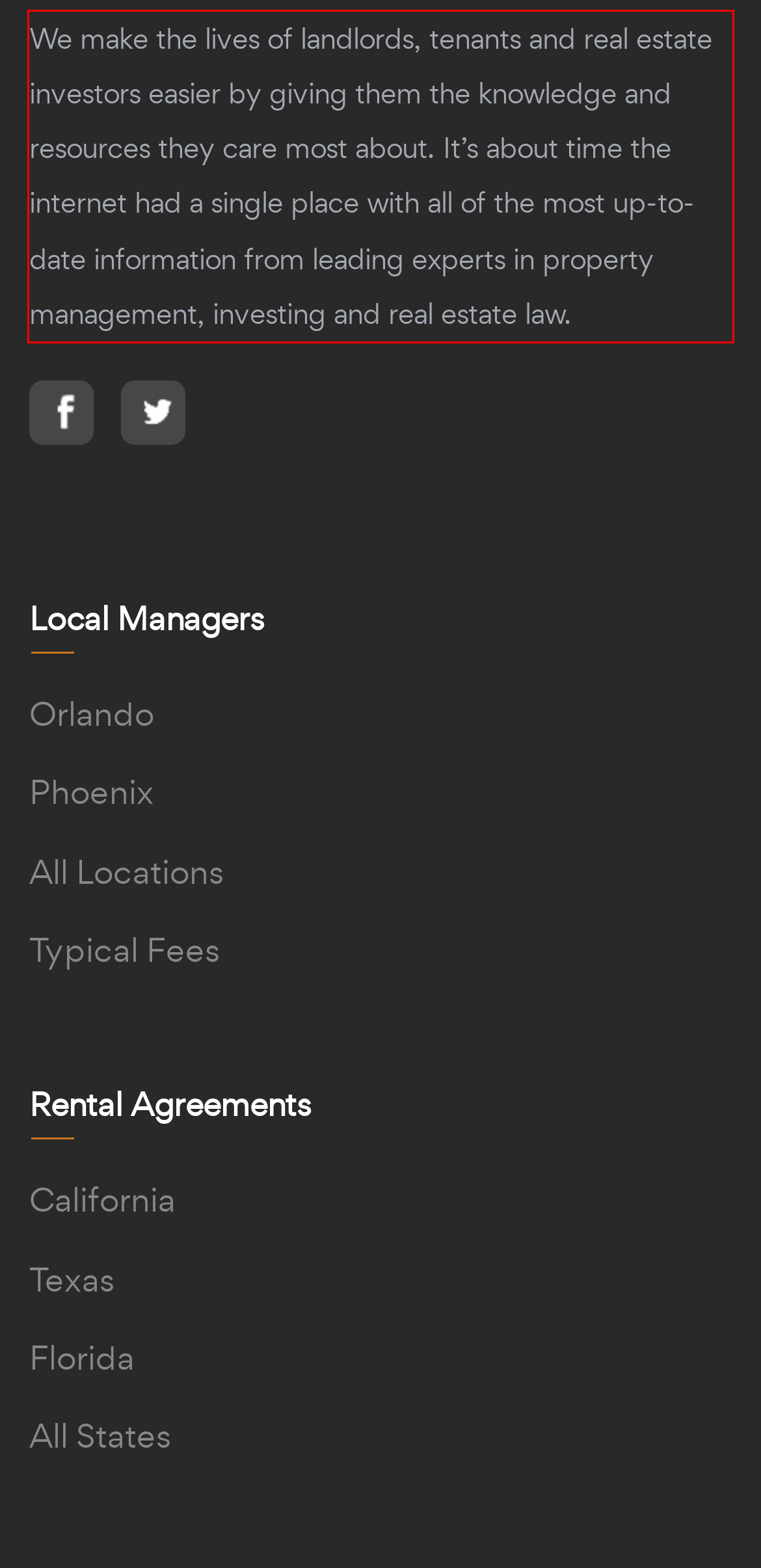Please examine the webpage screenshot containing a red bounding box and use OCR to recognize and output the text inside the red bounding box.

We make the lives of landlords, tenants and real estate investors easier by giving them the knowledge and resources they care most about. It’s about time the internet had a single place with all of the most up-to-date information from leading experts in property management, investing and real estate law.